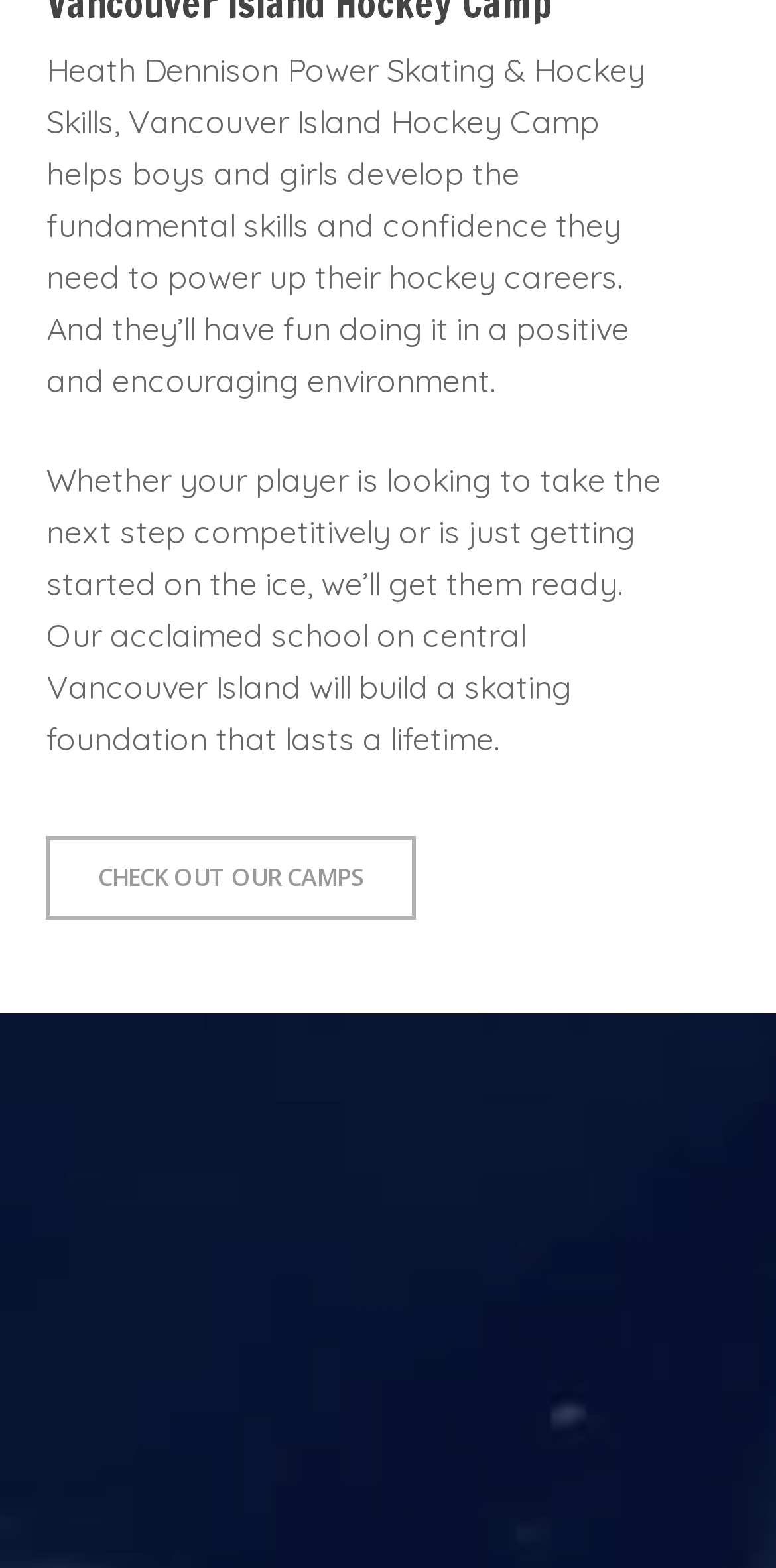Provide the bounding box coordinates of the HTML element this sentence describes: "CHECK OUT OUR CAMPS". The bounding box coordinates consist of four float numbers between 0 and 1, i.e., [left, top, right, bottom].

[0.06, 0.533, 0.537, 0.586]